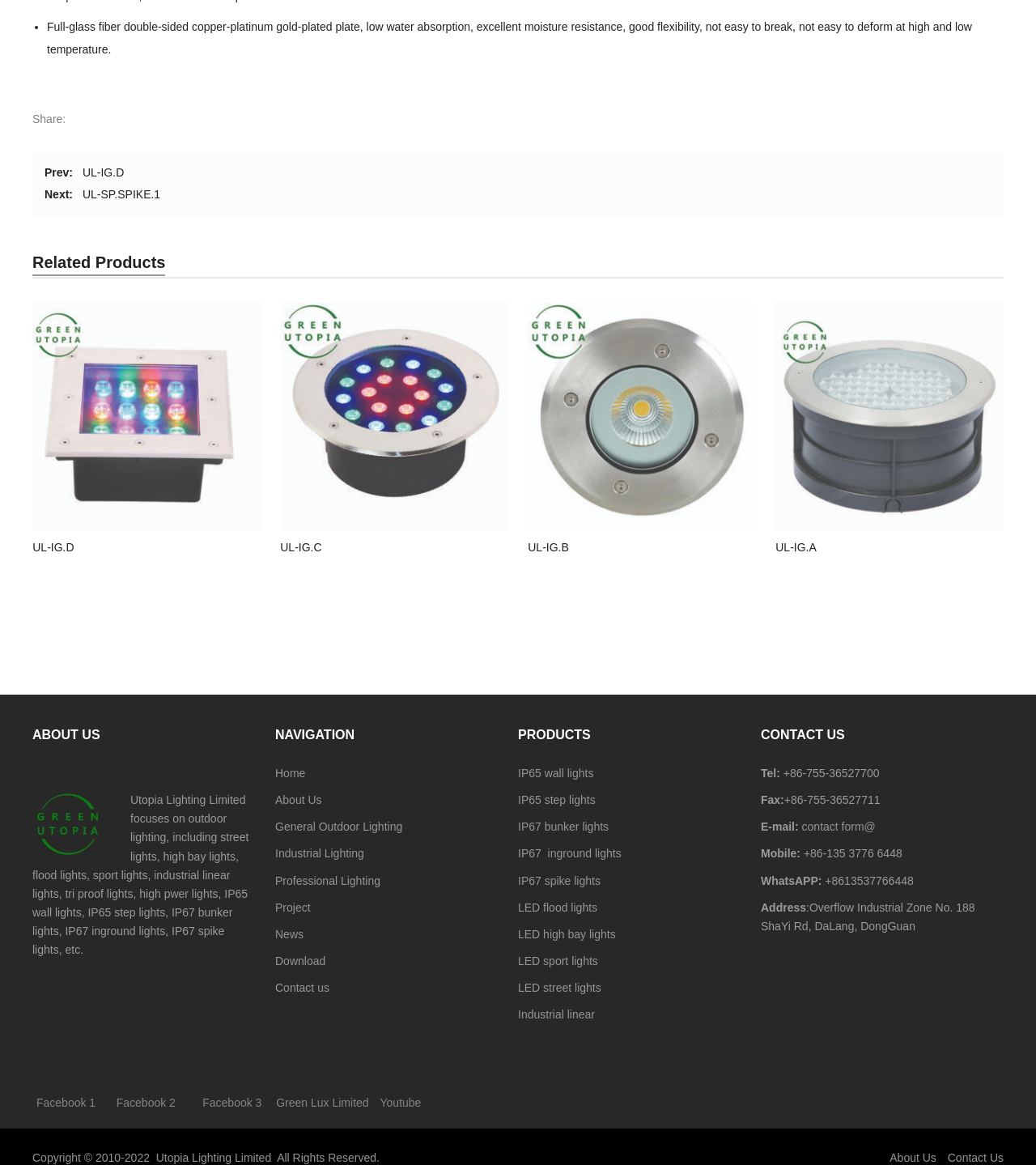Please identify the bounding box coordinates of the element on the webpage that should be clicked to follow this instruction: "Click the 'NEXT' button". The bounding box coordinates should be given as four float numbers between 0 and 1, formatted as [left, top, right, bottom].

None